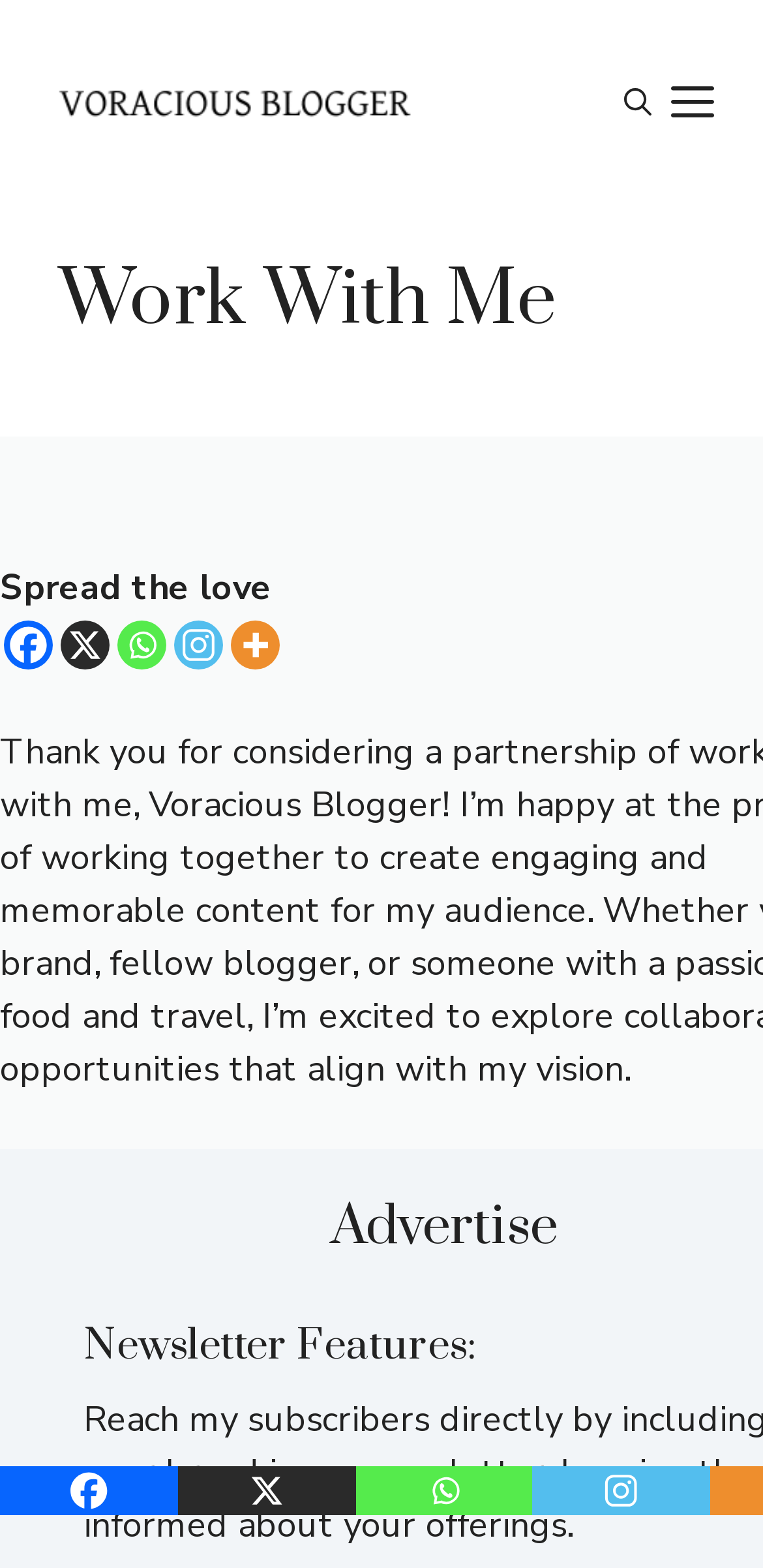Based on the visual content of the image, answer the question thoroughly: How many buttons are there in the mobile toggle navigation?

In the mobile toggle navigation, there are two buttons: 'Open search' and 'MENU'. These buttons are located at the top right corner of the webpage.